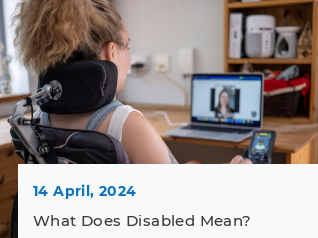Answer the following query concisely with a single word or phrase:
What is the purpose of the blog post?

Raising awareness